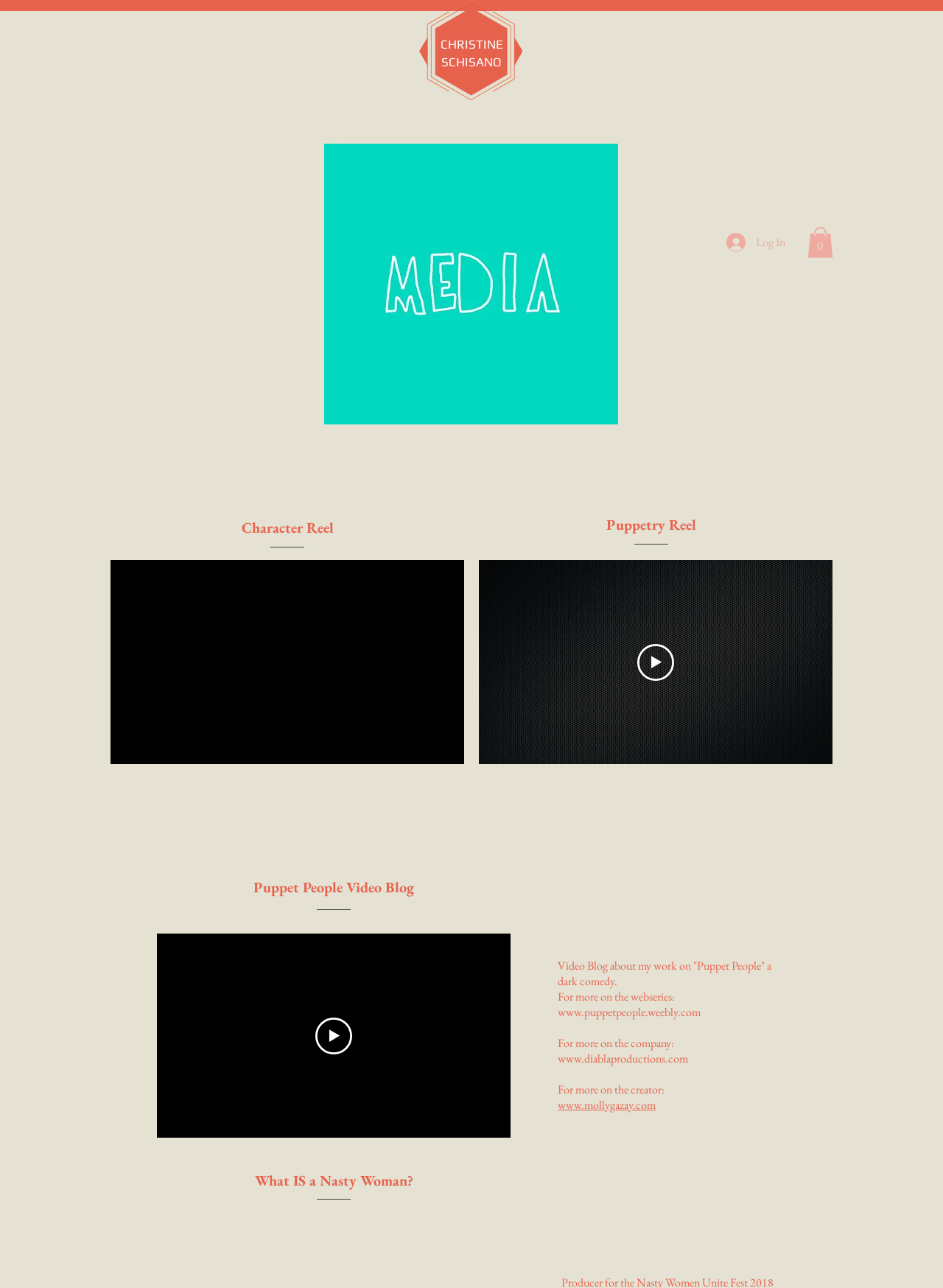What is the title of the first video?
Kindly offer a comprehensive and detailed response to the question.

I found a StaticText element with the text 'Character Reel' which is likely the title of the first video, as it is located near a Canvas and Video element.